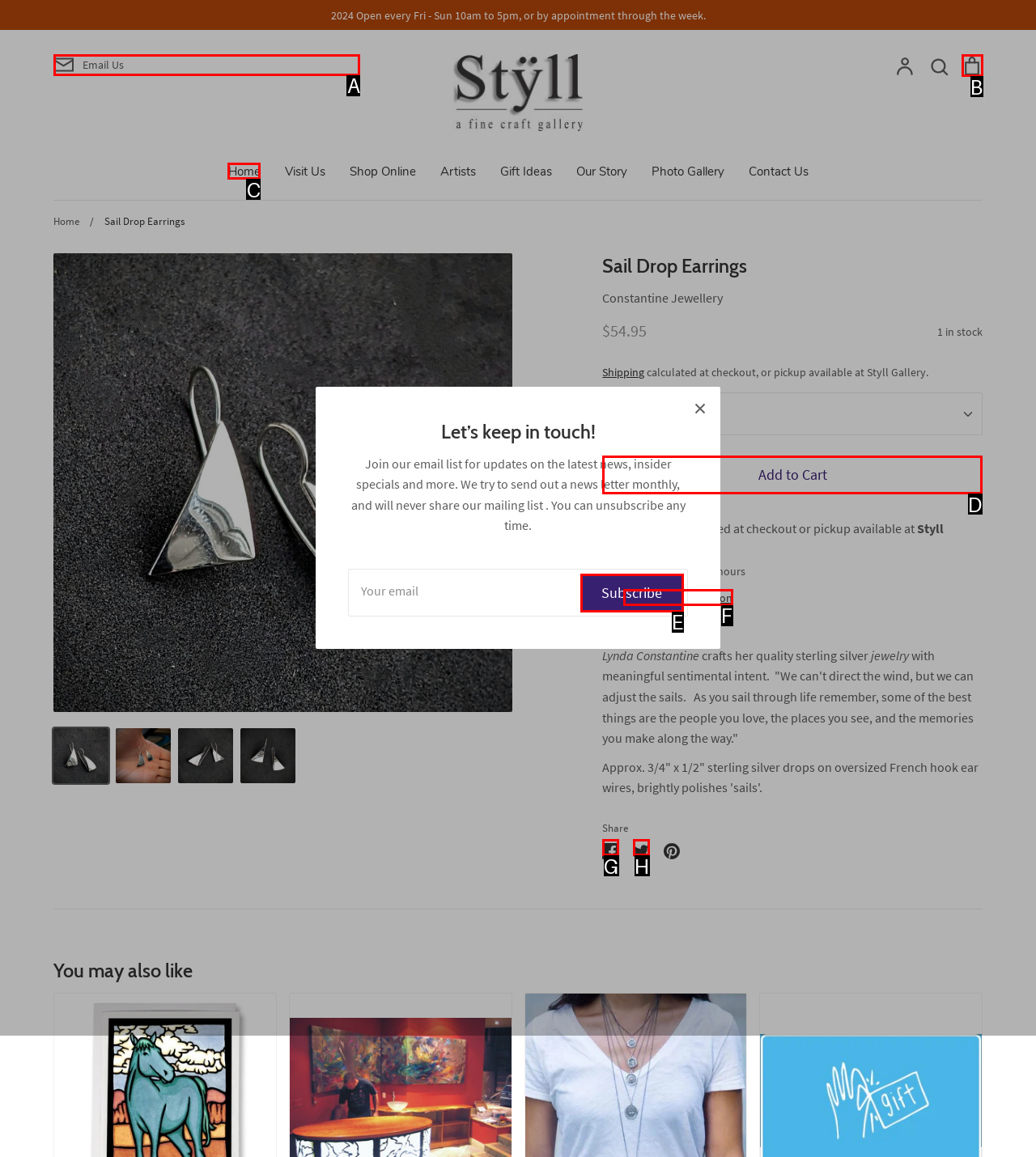From the given options, tell me which letter should be clicked to complete this task: Add to Cart
Answer with the letter only.

D